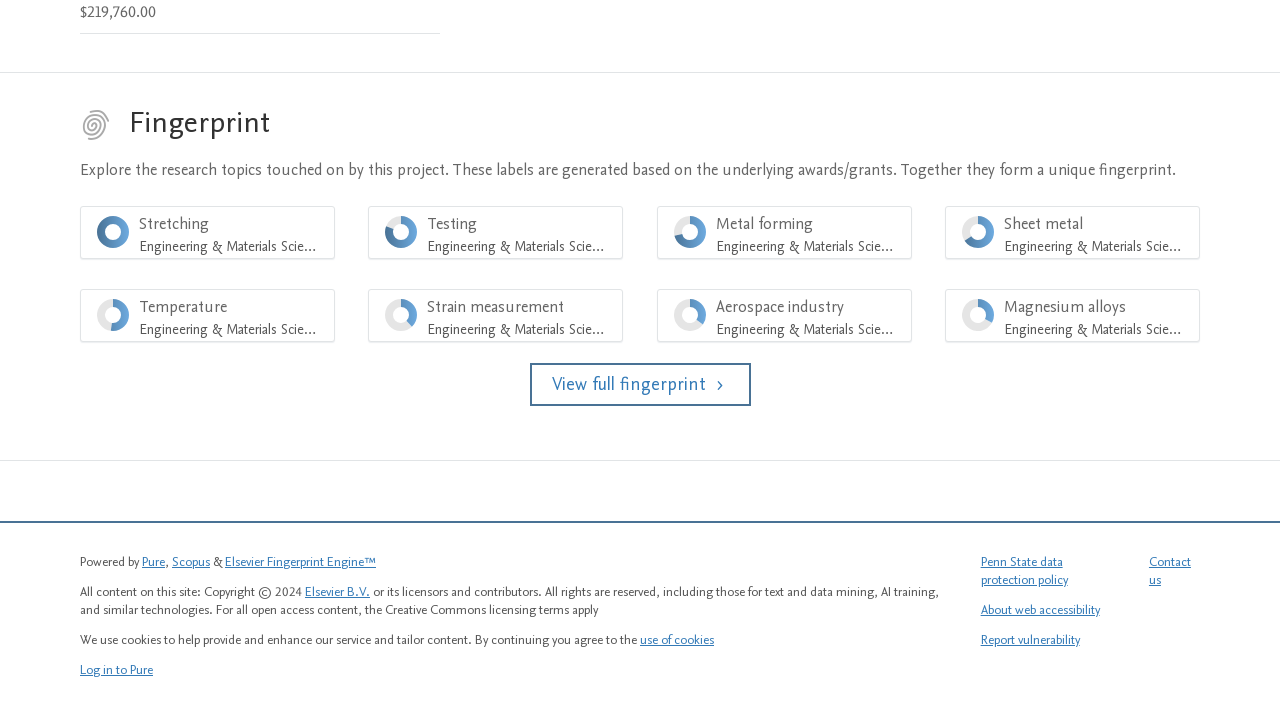Given the description Ablehnen, predict the bounding box coordinates of the UI element. Ensure the coordinates are in the format (top-left x, top-left y, bottom-right x, bottom-right y) and all values are between 0 and 1.

None